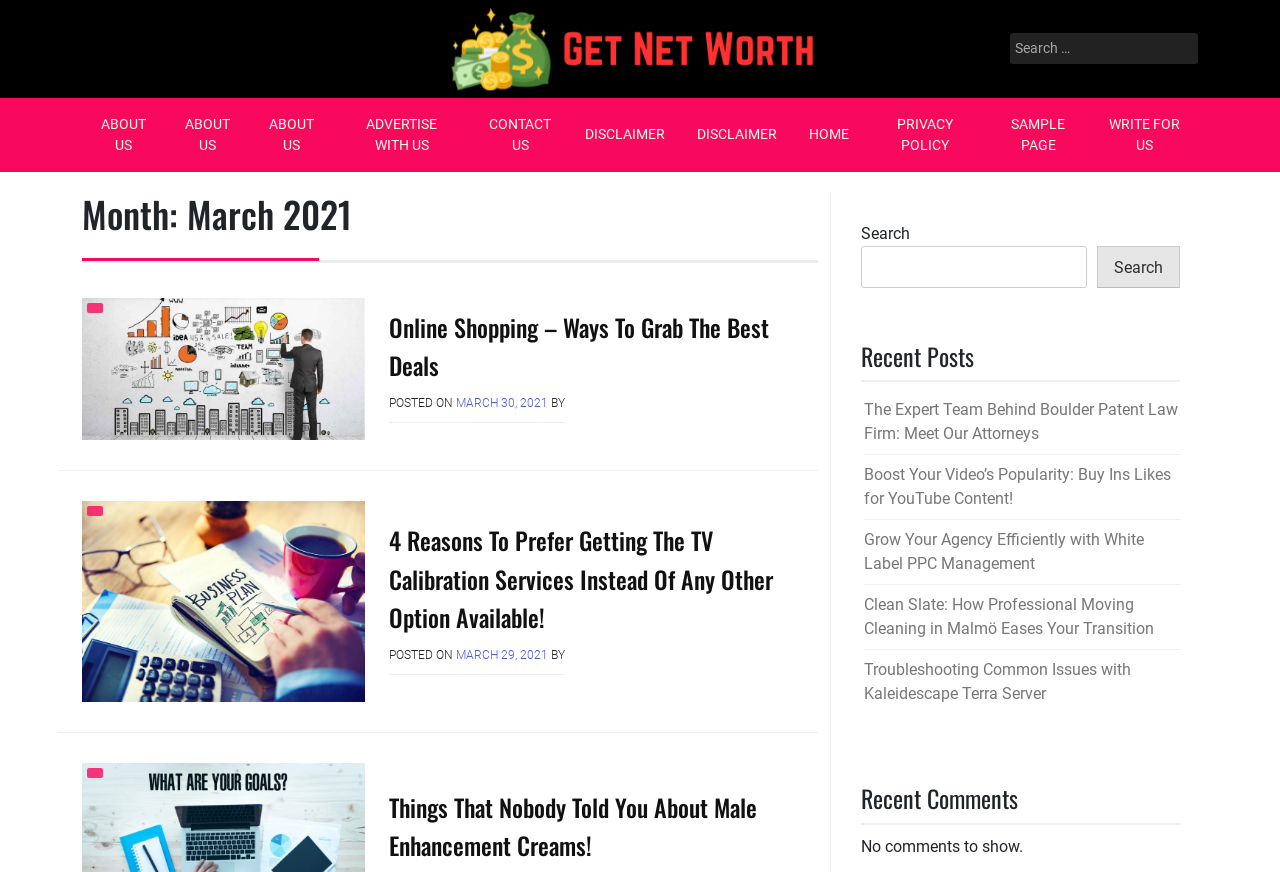Could you determine the bounding box coordinates of the clickable element to complete the instruction: "Read the article about Online Shopping"? Provide the coordinates as four float numbers between 0 and 1, i.e., [left, top, right, bottom].

[0.304, 0.35, 0.62, 0.438]